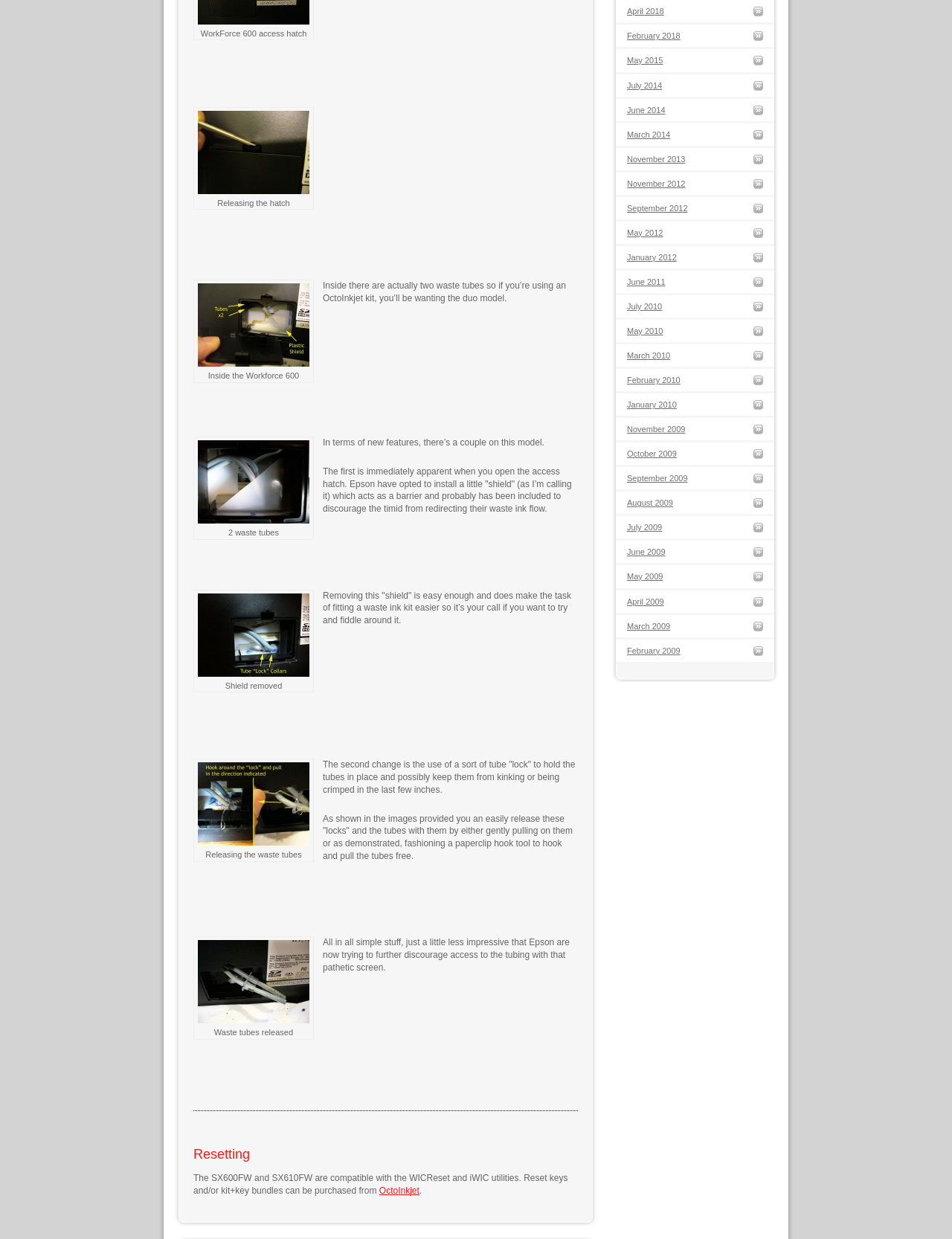Identify the bounding box coordinates for the UI element described as: "parent_node: Releasing the waste tubes".

[0.208, 0.676, 0.325, 0.684]